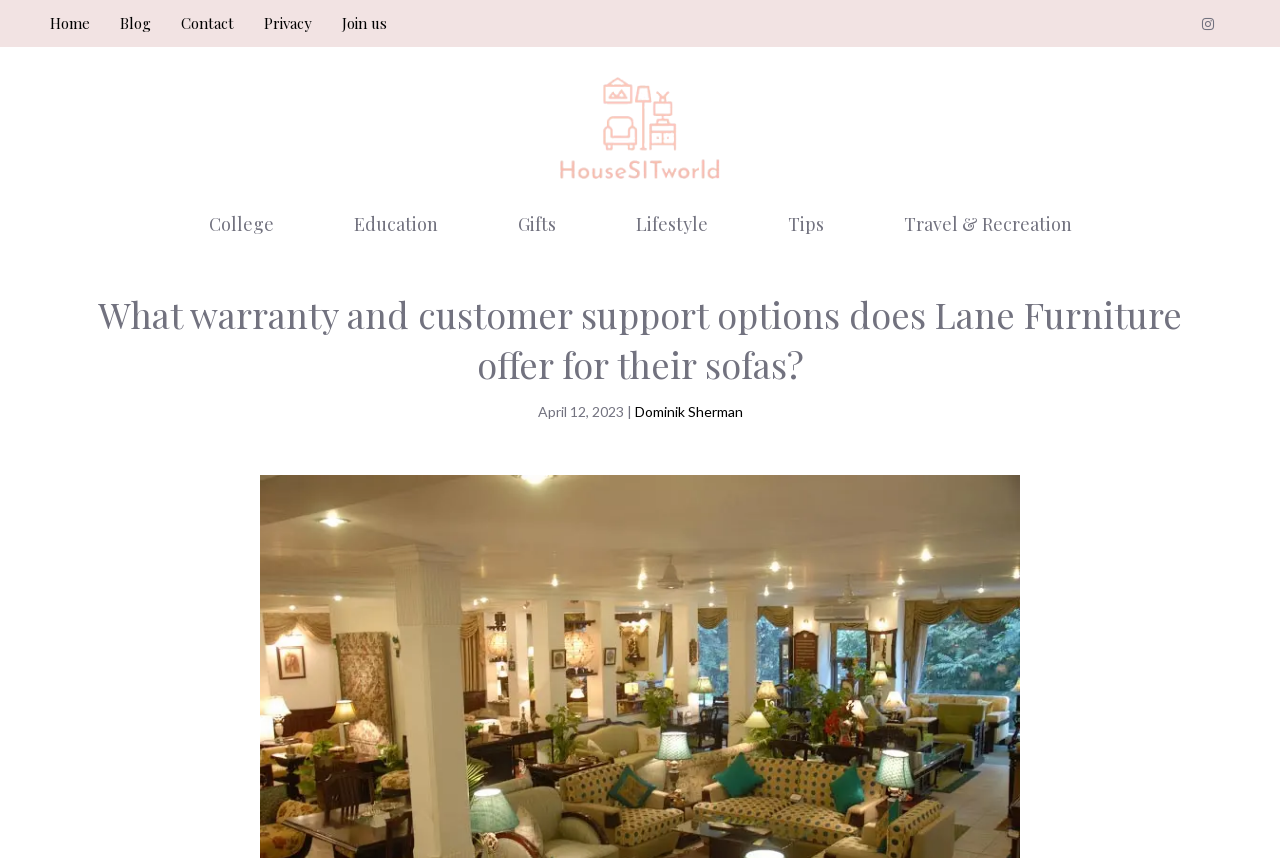Can you find and generate the webpage's heading?

What warranty and customer support options does Lane Furniture offer for their sofas?